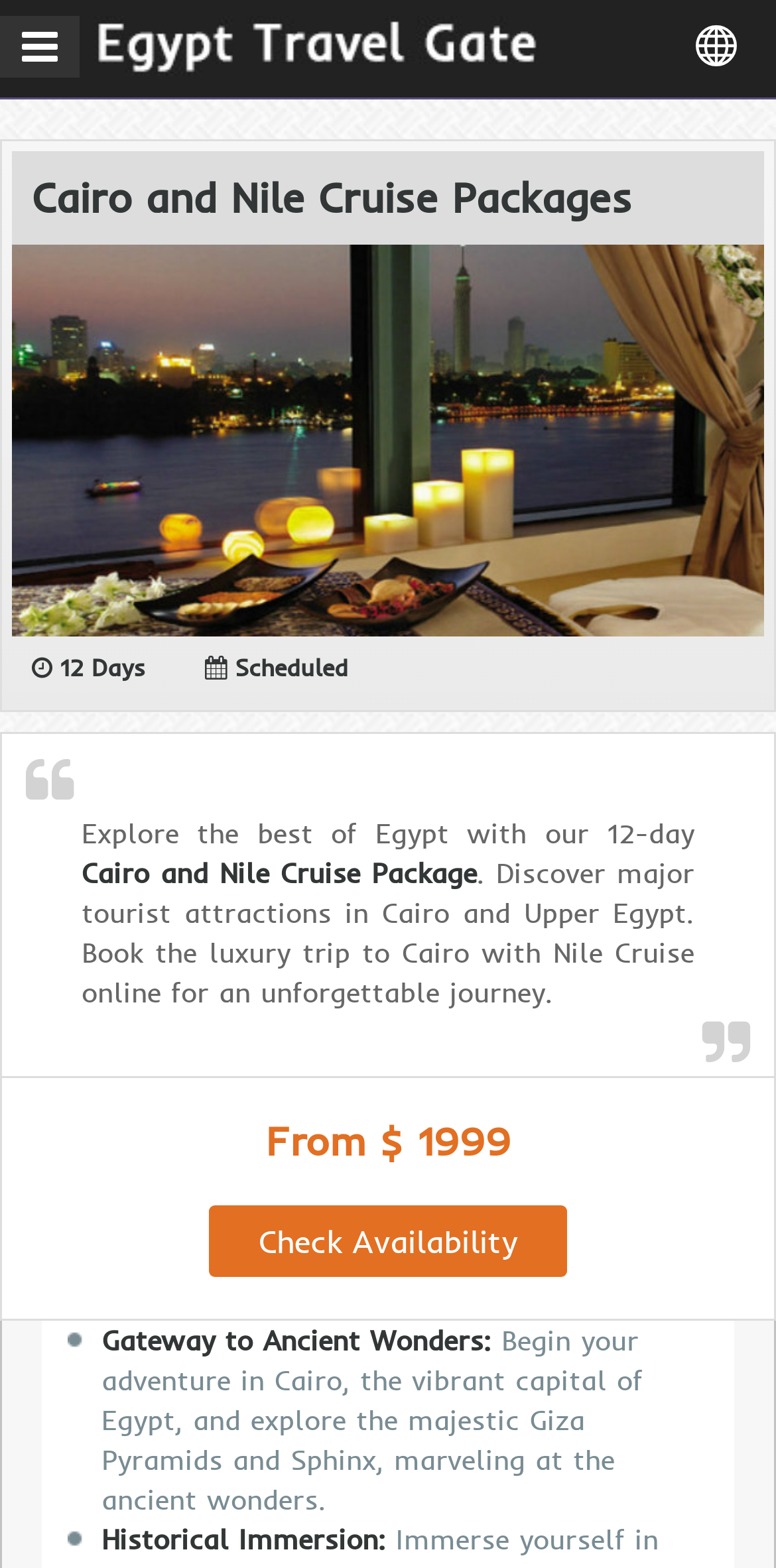What is the duration of the Cairo and Nile Cruise Package? Based on the image, give a response in one word or a short phrase.

12 Days